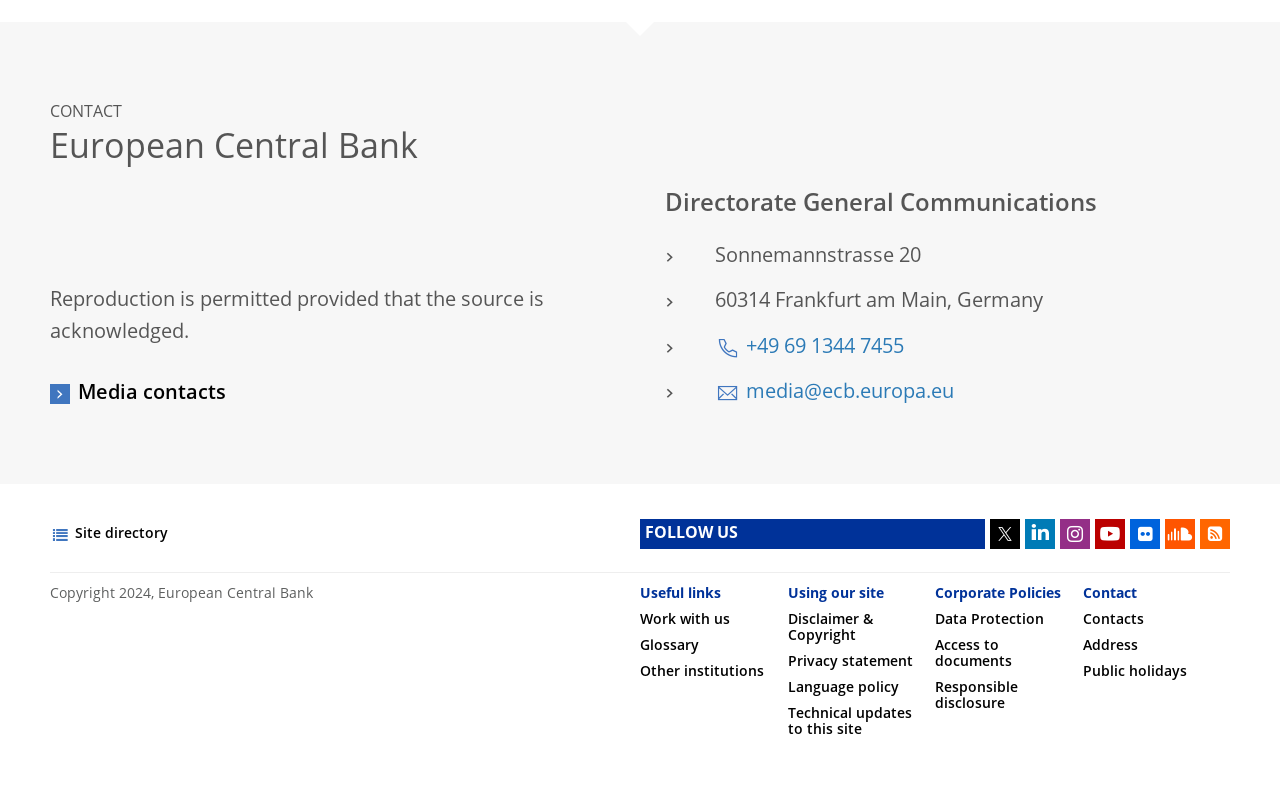What is the name of the directorate general?
Examine the screenshot and reply with a single word or phrase.

Communications